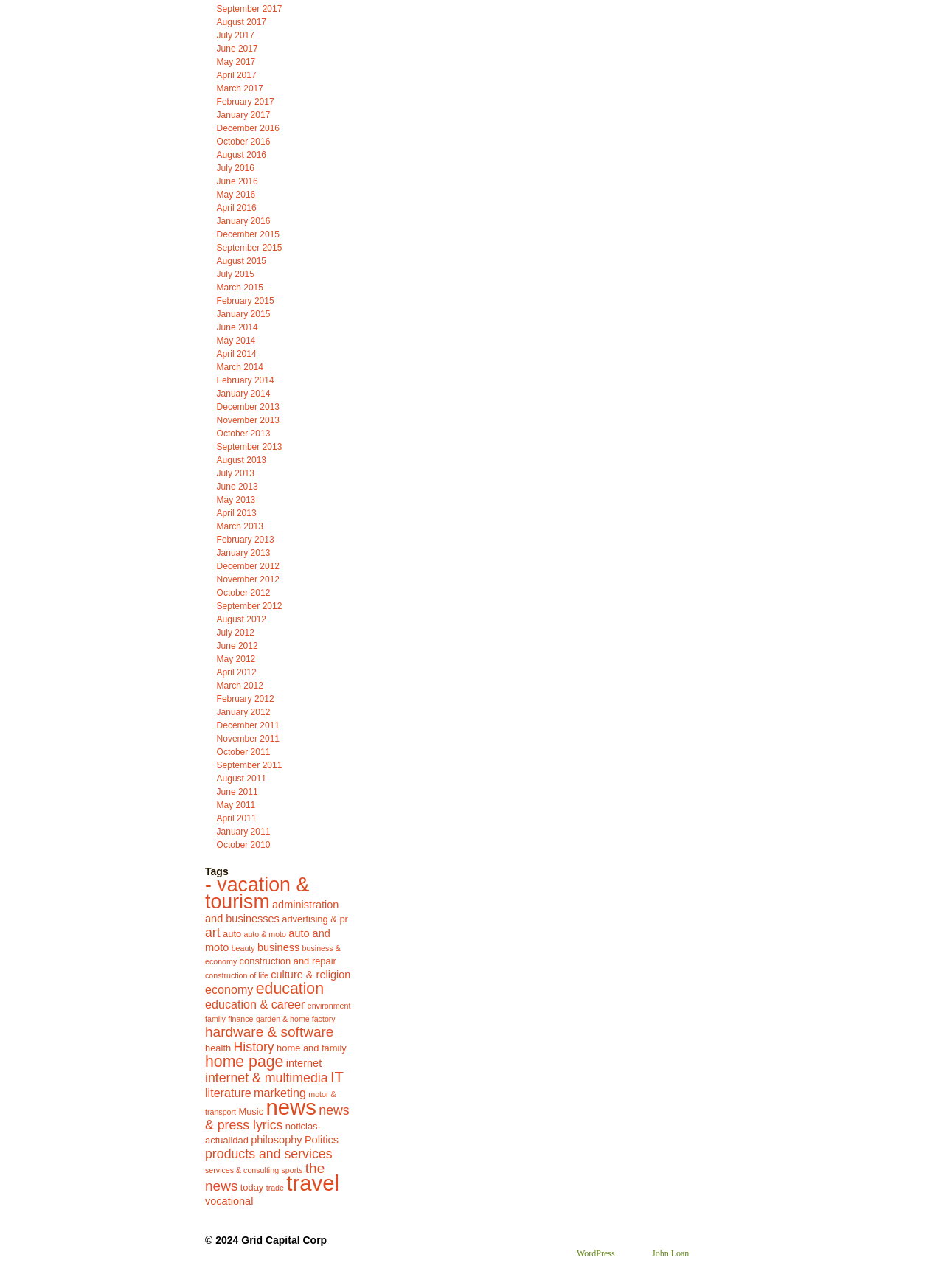Determine the bounding box coordinates of the clickable region to execute the instruction: "Browse December 2013". The coordinates should be four float numbers between 0 and 1, denoted as [left, top, right, bottom].

[0.229, 0.312, 0.296, 0.32]